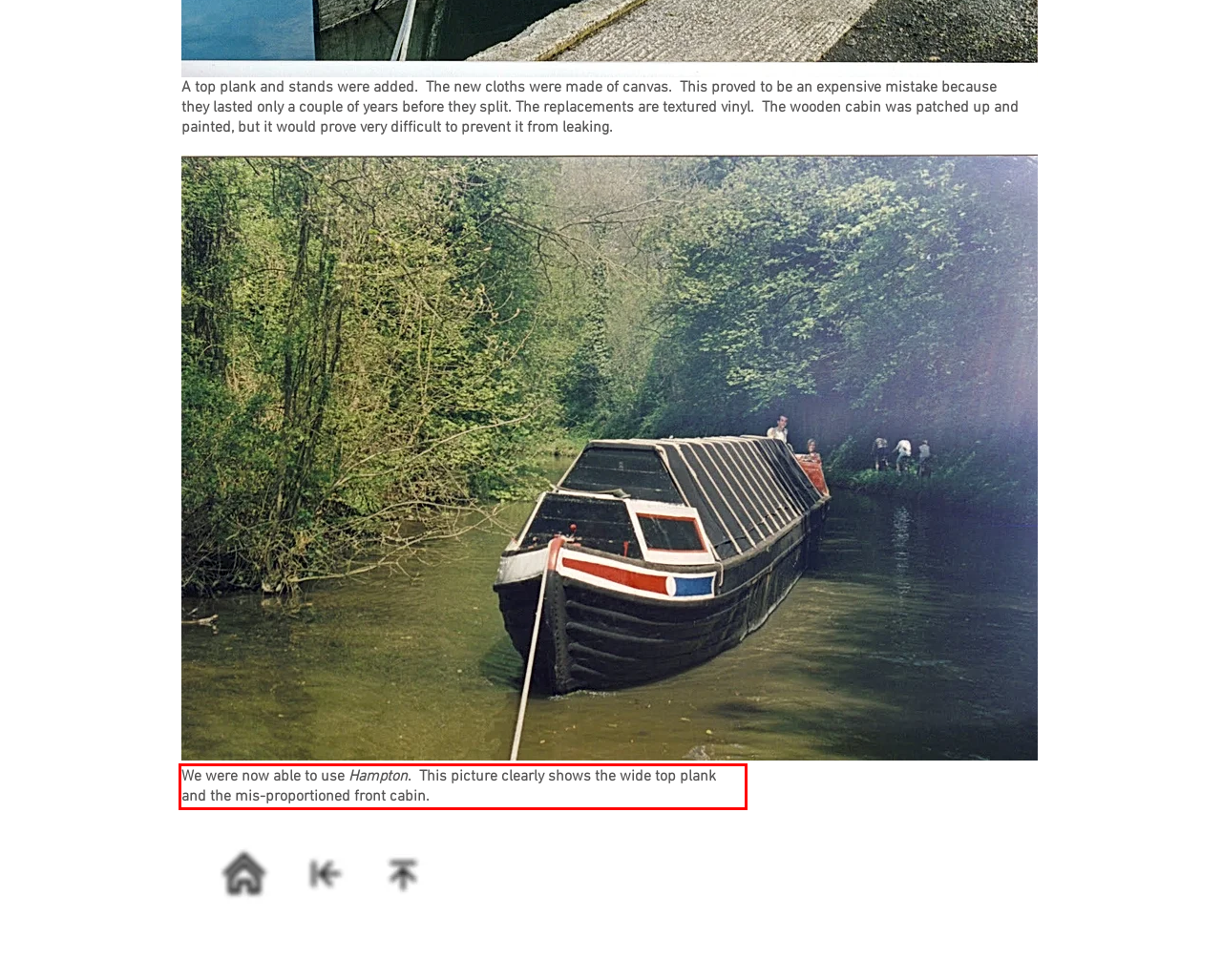Using the provided screenshot of a webpage, recognize and generate the text found within the red rectangle bounding box.

We were now able to use Hampton. This picture clearly shows the wide top plank and the mis-proportioned front cabin.